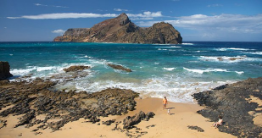Create a vivid and detailed description of the image.

The image captures the stunning beauty of Porto Santo Island, located in the Atlantic Ocean, approximately 50 kilometers from Madeira. In the foreground, golden sandy beaches meet gentle waves, inviting visitors to relax by the shore. A few individuals are seen enjoying the beach, while the rocky coastline adds texture to the landscape. In the background, the island's lush peaks rise majestically, framed by a picturesque blue sky dotted with fluffy clouds. This tranquil scene reflects the calm, serene atmosphere ideal for travelers seeking relaxation away from the bustling tourist spots. Porto Santo promises a unique getaway with its beautiful scenery, excellent cuisine, and rich historical ambiance.